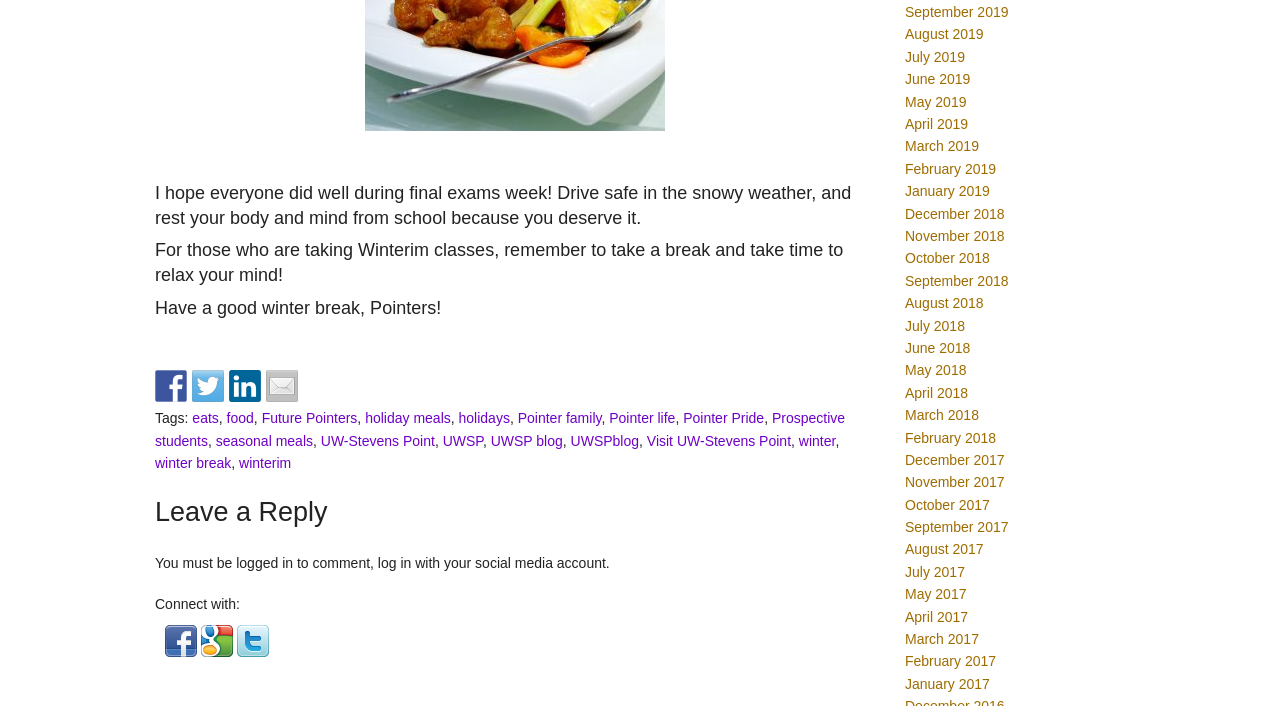Please mark the clickable region by giving the bounding box coordinates needed to complete this instruction: "View posts from September 2019".

[0.707, 0.006, 0.788, 0.028]